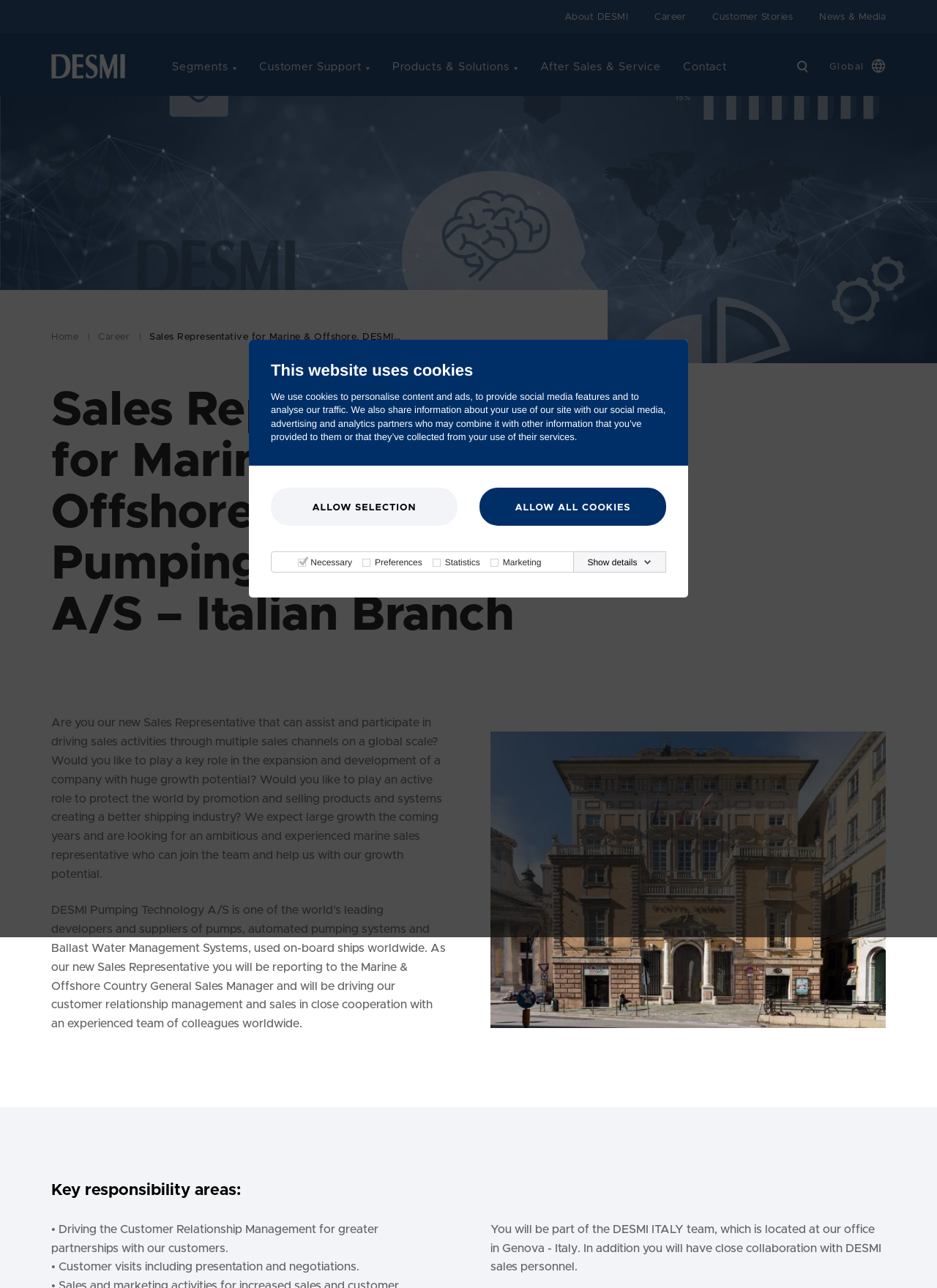Pinpoint the bounding box coordinates of the clickable area needed to execute the instruction: "Click the 'About DESMI' link". The coordinates should be specified as four float numbers between 0 and 1, i.e., [left, top, right, bottom].

[0.602, 0.009, 0.67, 0.018]